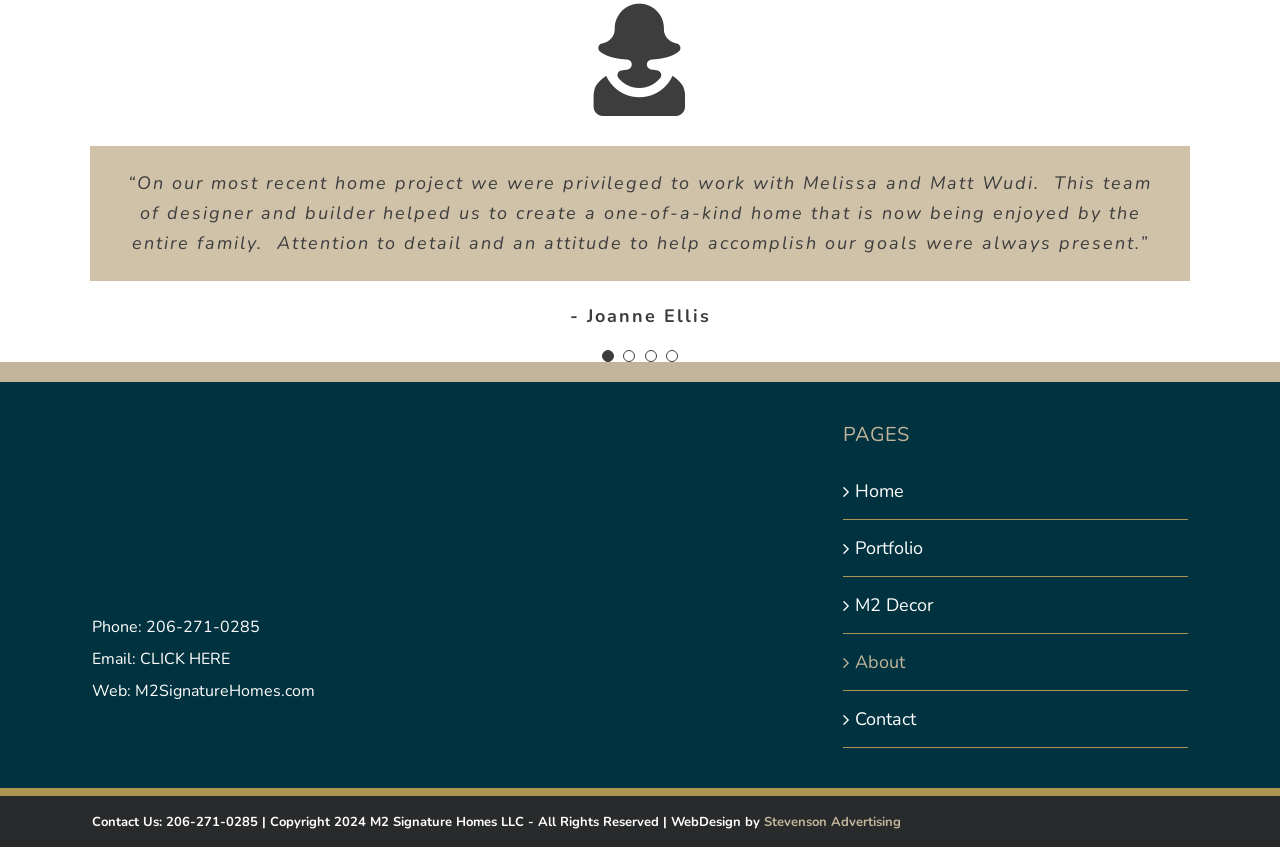Respond with a single word or phrase to the following question:
What is the name of the company that designed the website?

Stevenson Advertising